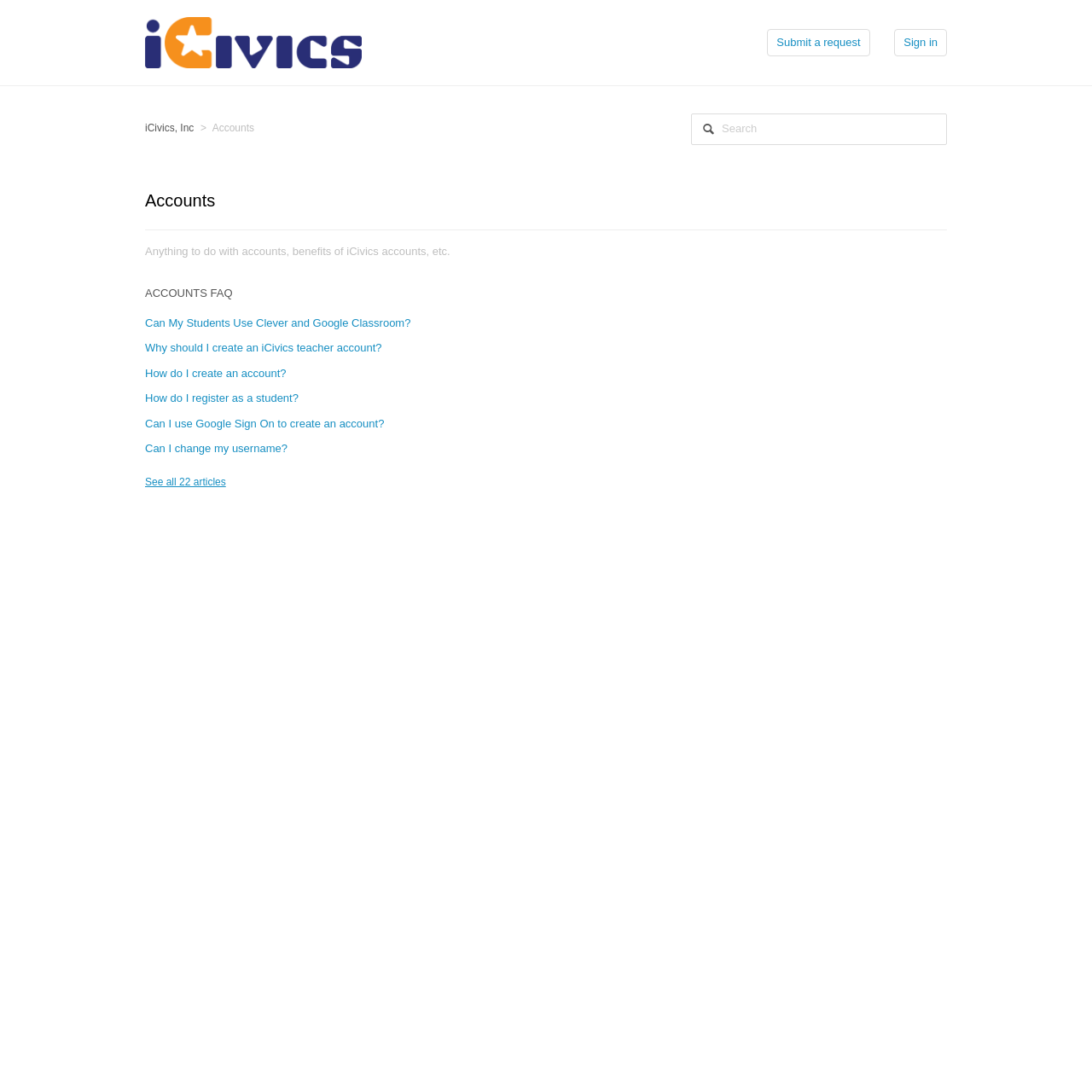Please identify the bounding box coordinates of the clickable area that will allow you to execute the instruction: "Sign in".

[0.819, 0.027, 0.867, 0.051]